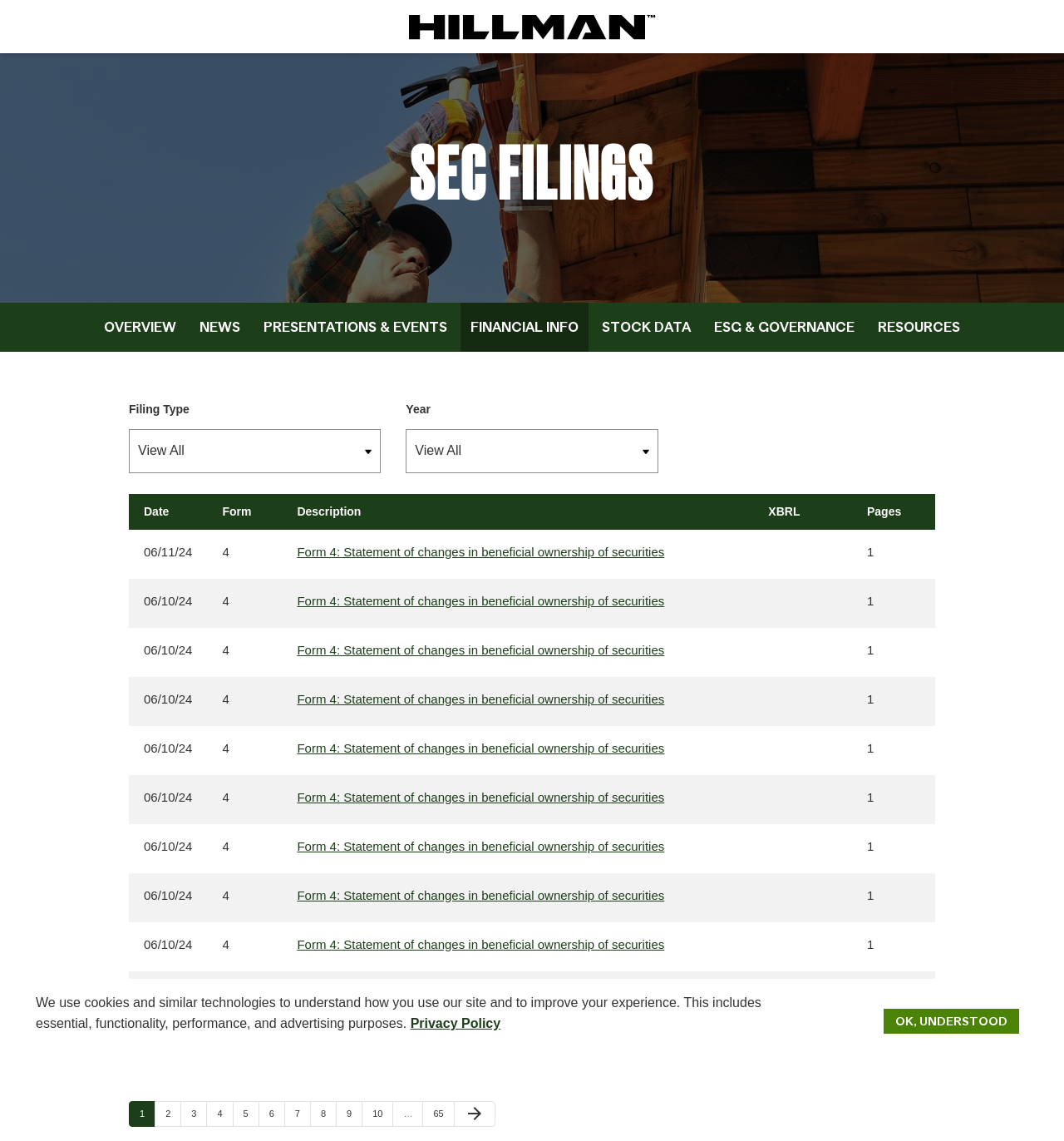What is the meaning of the 'XBRL' column in the 'SEC FILINGS' table?
Please answer the question with a detailed response using the information from the screenshot.

The 'XBRL' column in the 'SEC FILINGS' table likely indicates whether the filing is available in Extensible Business Reporting Language (XBRL) format. XBRL is a standard for representing financial information in a machine-readable format, allowing for easier analysis and comparison of financial data.